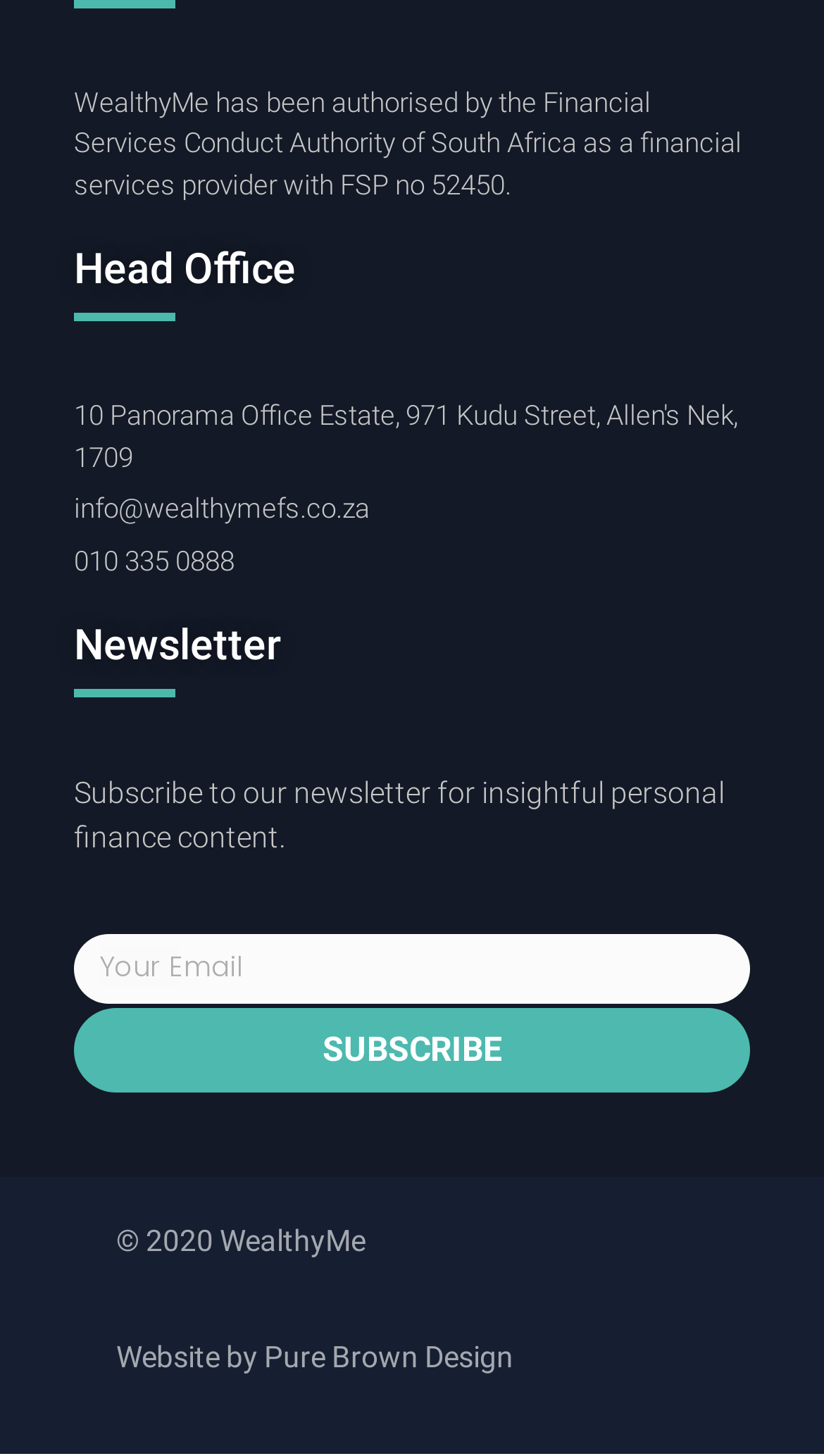Using the webpage screenshot and the element description Subscribe, determine the bounding box coordinates. Specify the coordinates in the format (top-left x, top-left y, bottom-right x, bottom-right y) with values ranging from 0 to 1.

[0.09, 0.692, 0.91, 0.75]